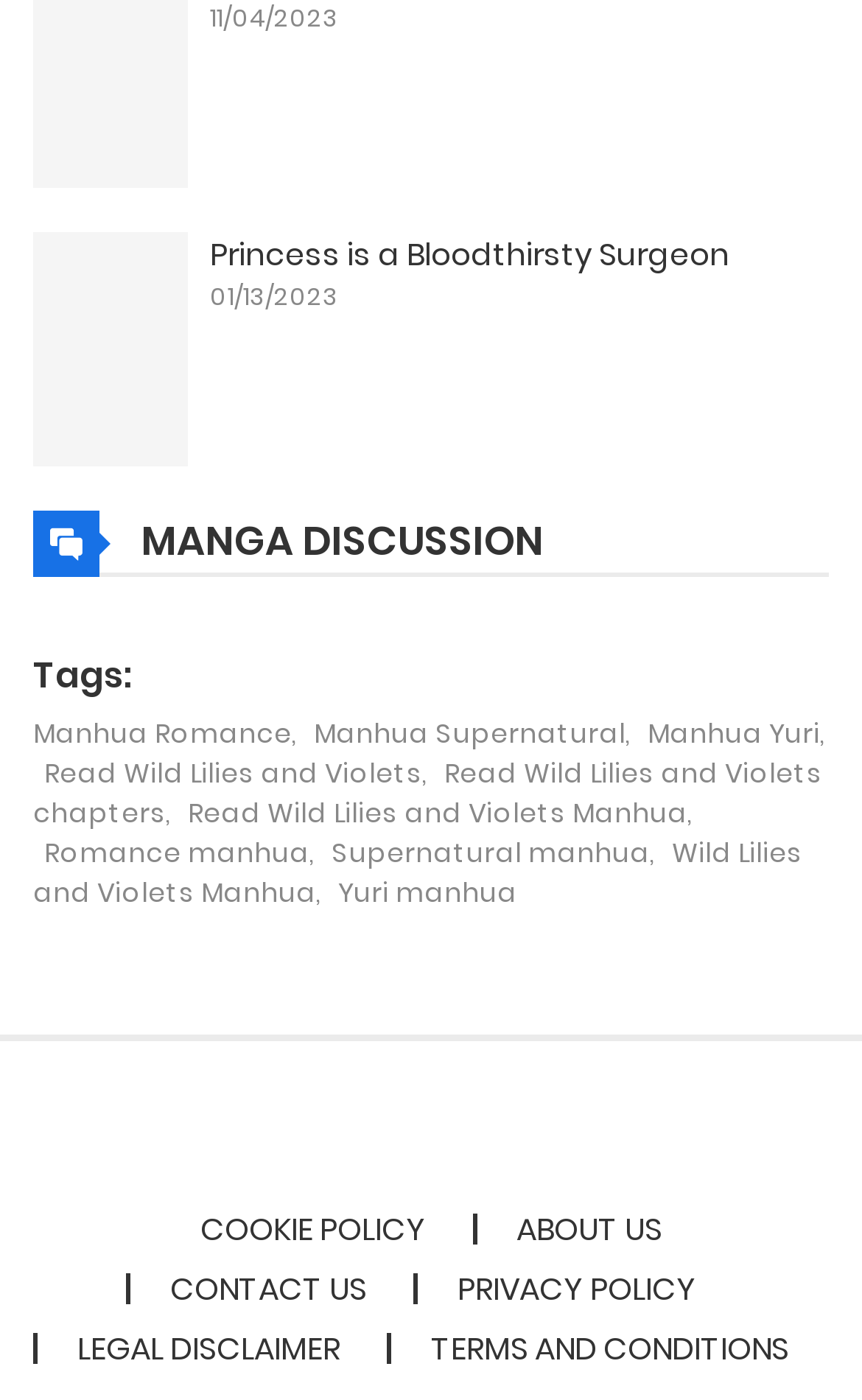Please respond to the question with a concise word or phrase:
What is the purpose of the links at the bottom of the webpage?

To provide information about the website